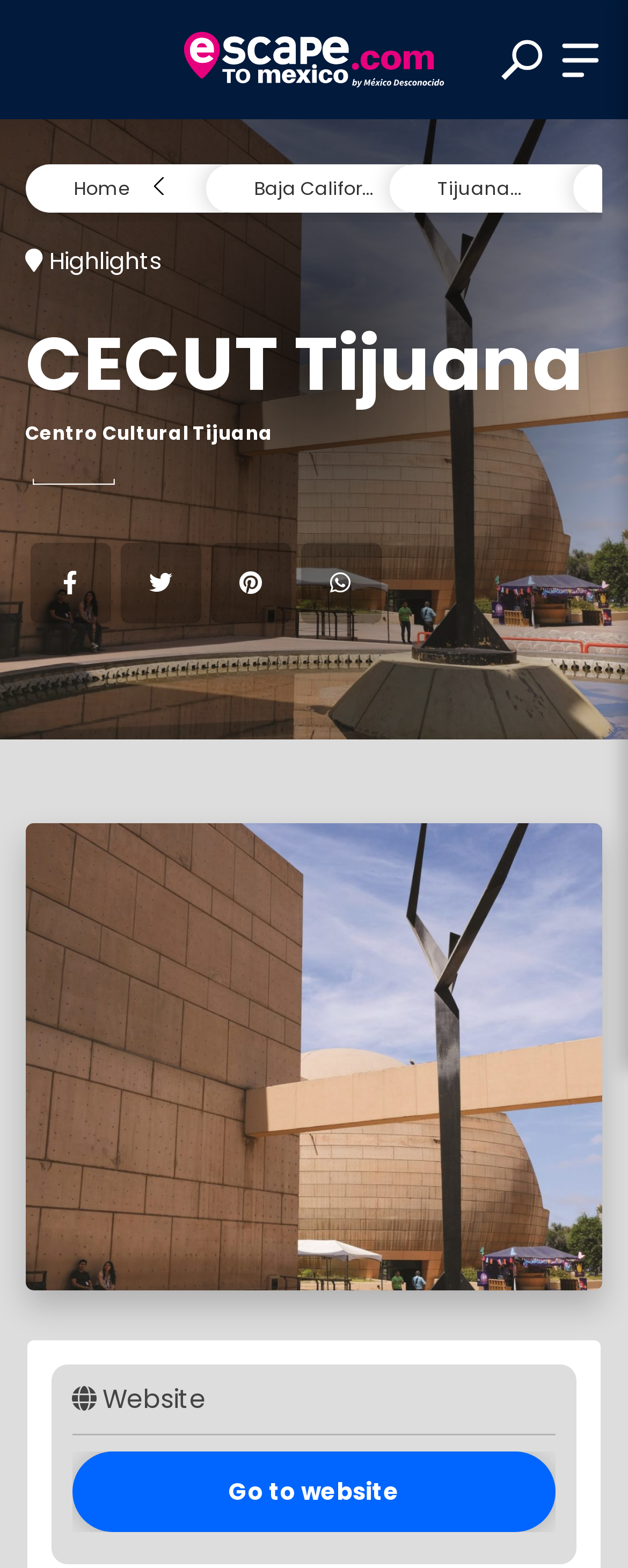Find and provide the bounding box coordinates for the UI element described with: "permalink".

None